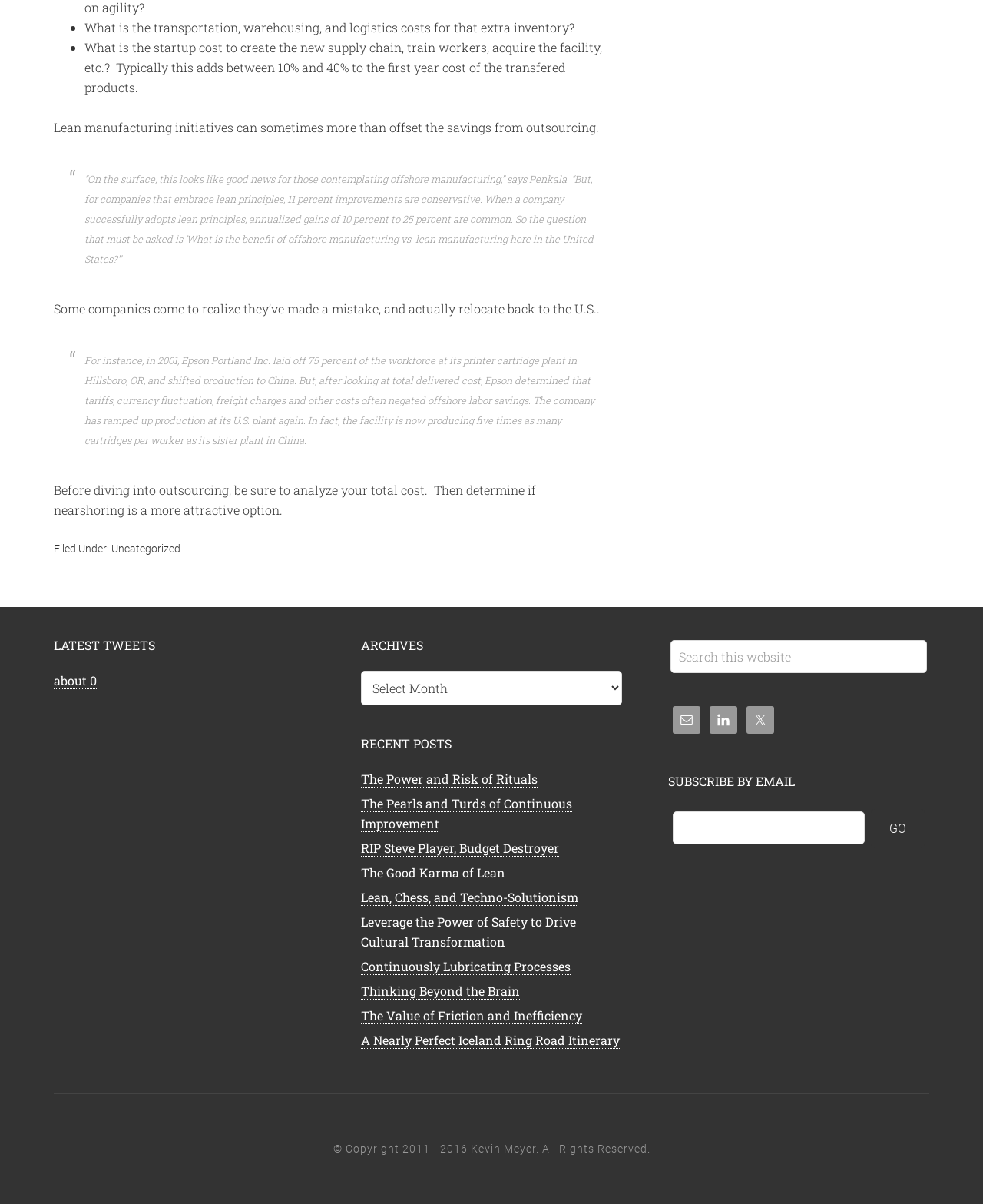Please locate the UI element described by "about 0" and provide its bounding box coordinates.

[0.055, 0.558, 0.098, 0.572]